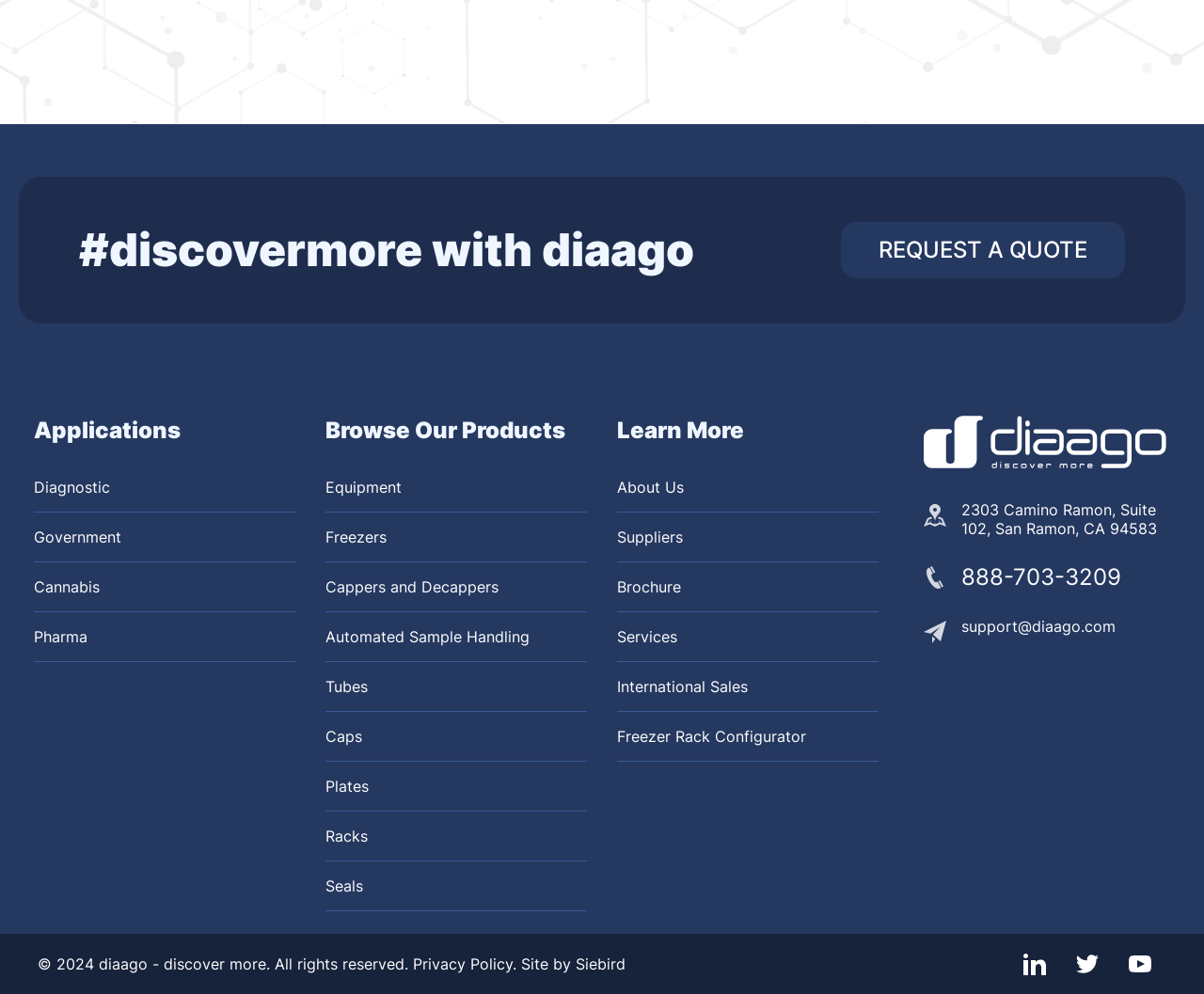What is the address of the company?
Based on the screenshot, give a detailed explanation to answer the question.

The address can be found in the StaticText element at the bottom of the webpage, next to the phone number and email.